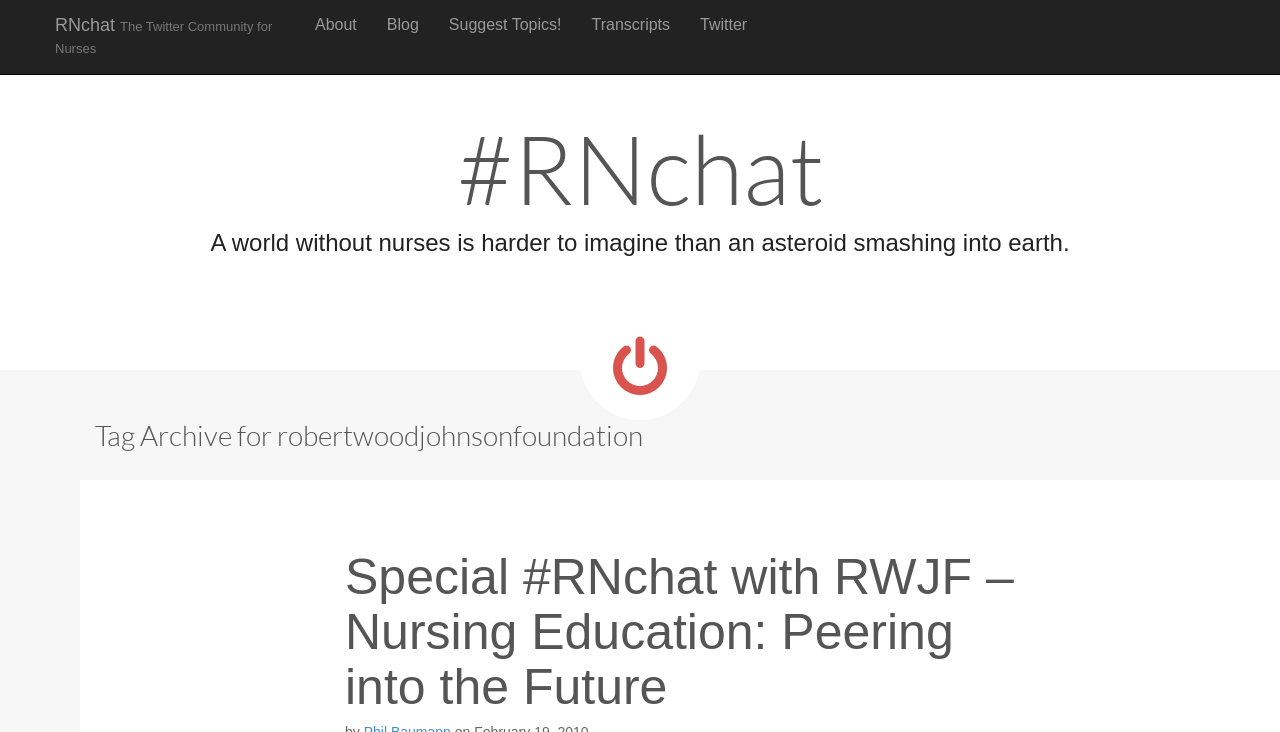What is the quote on the webpage about?
Refer to the image and provide a detailed answer to the question.

The question can be answered by reading the StaticText 'A world without nurses is harder to imagine than an asteroid smashing into earth.' which suggests that the quote is about the importance of nurses.